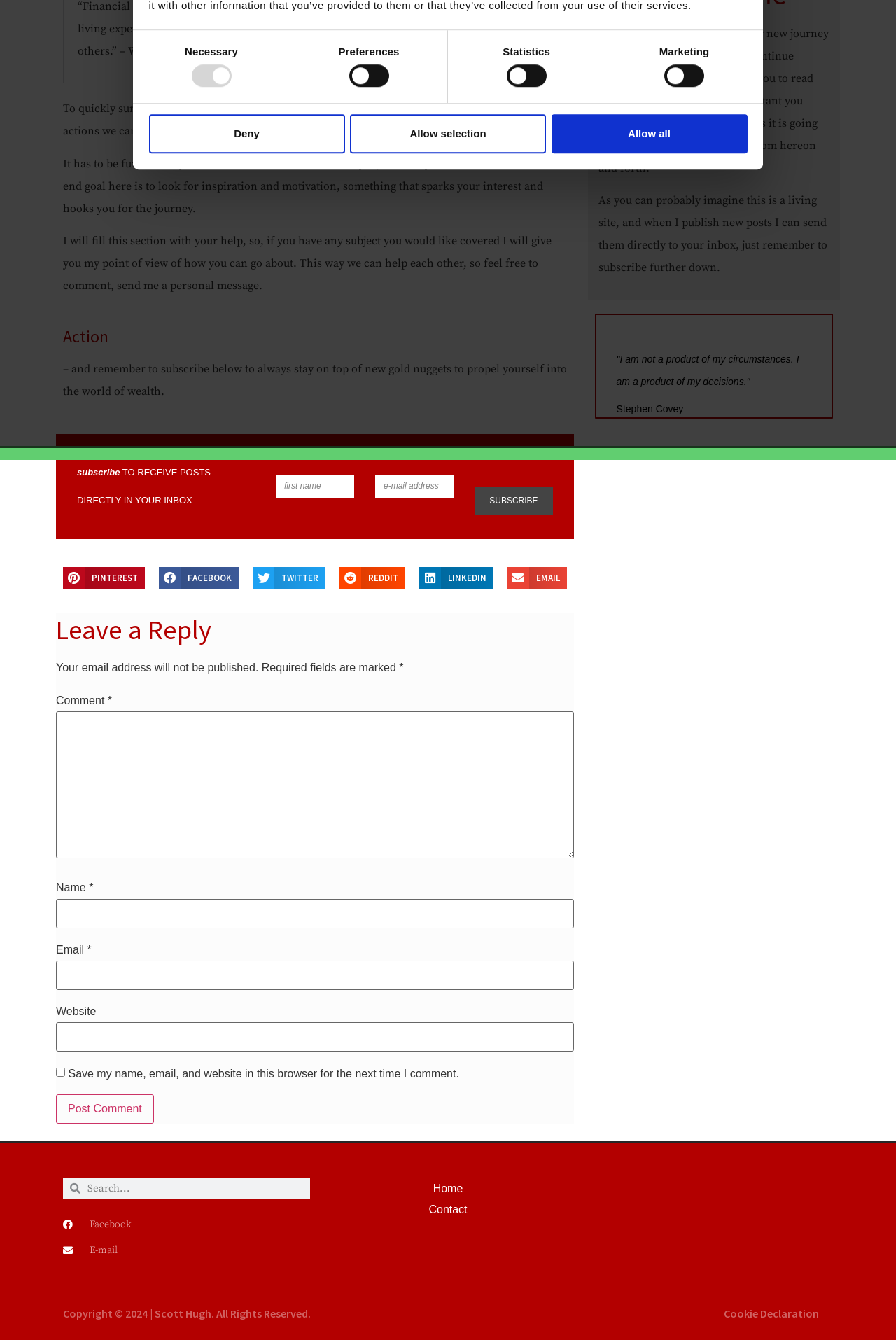Determine the bounding box of the UI component based on this description: "parent_node: Email * aria-describedby="email-notes" name="email"". The bounding box coordinates should be four float values between 0 and 1, i.e., [left, top, right, bottom].

[0.062, 0.717, 0.641, 0.739]